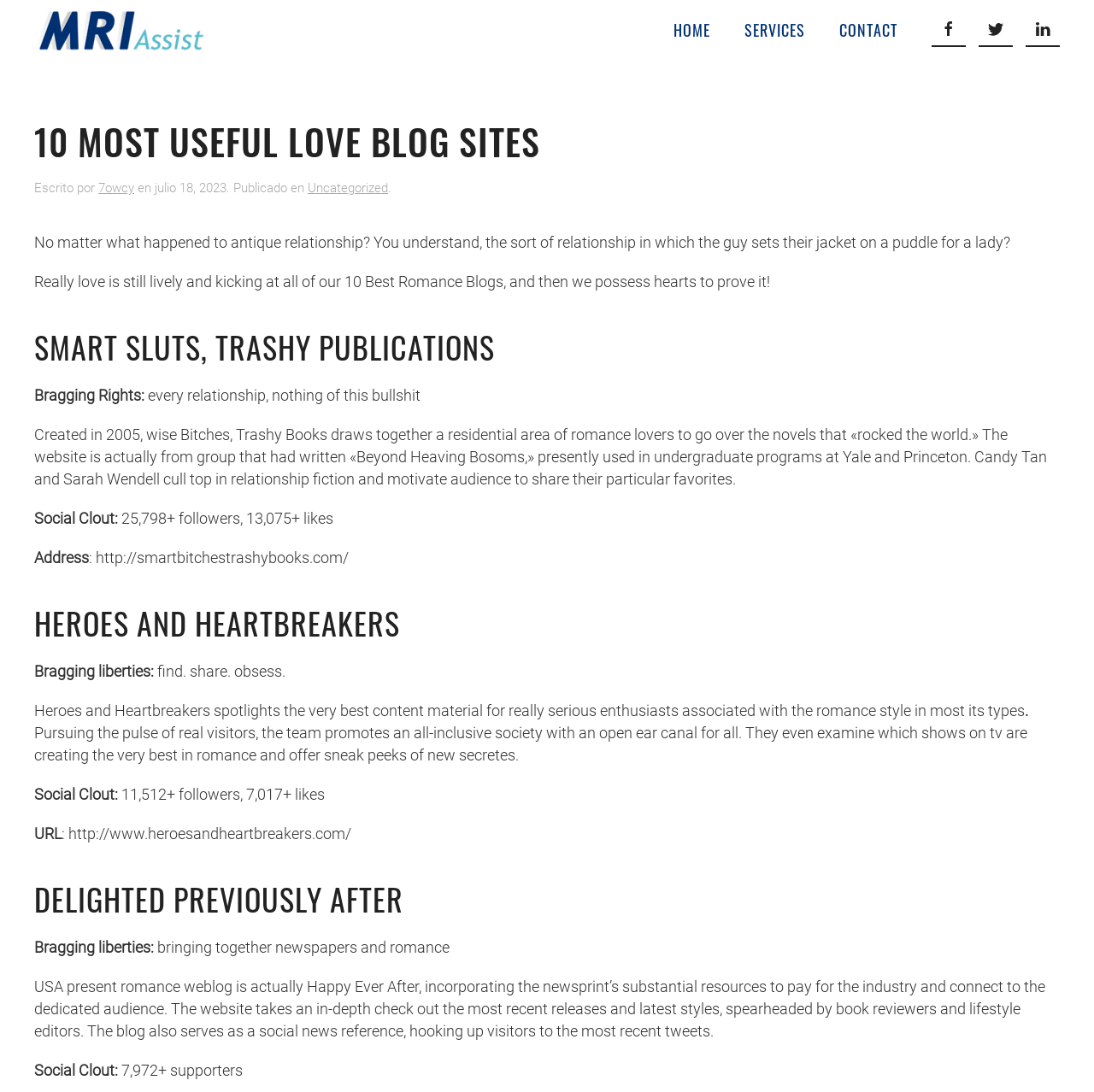Please provide a comprehensive answer to the question based on the screenshot: How many followers does Heroes and Heartbreakers have?

According to the webpage, Heroes and Heartbreakers has '11,512+ followers' as indicated by the 'Social Clout' section.